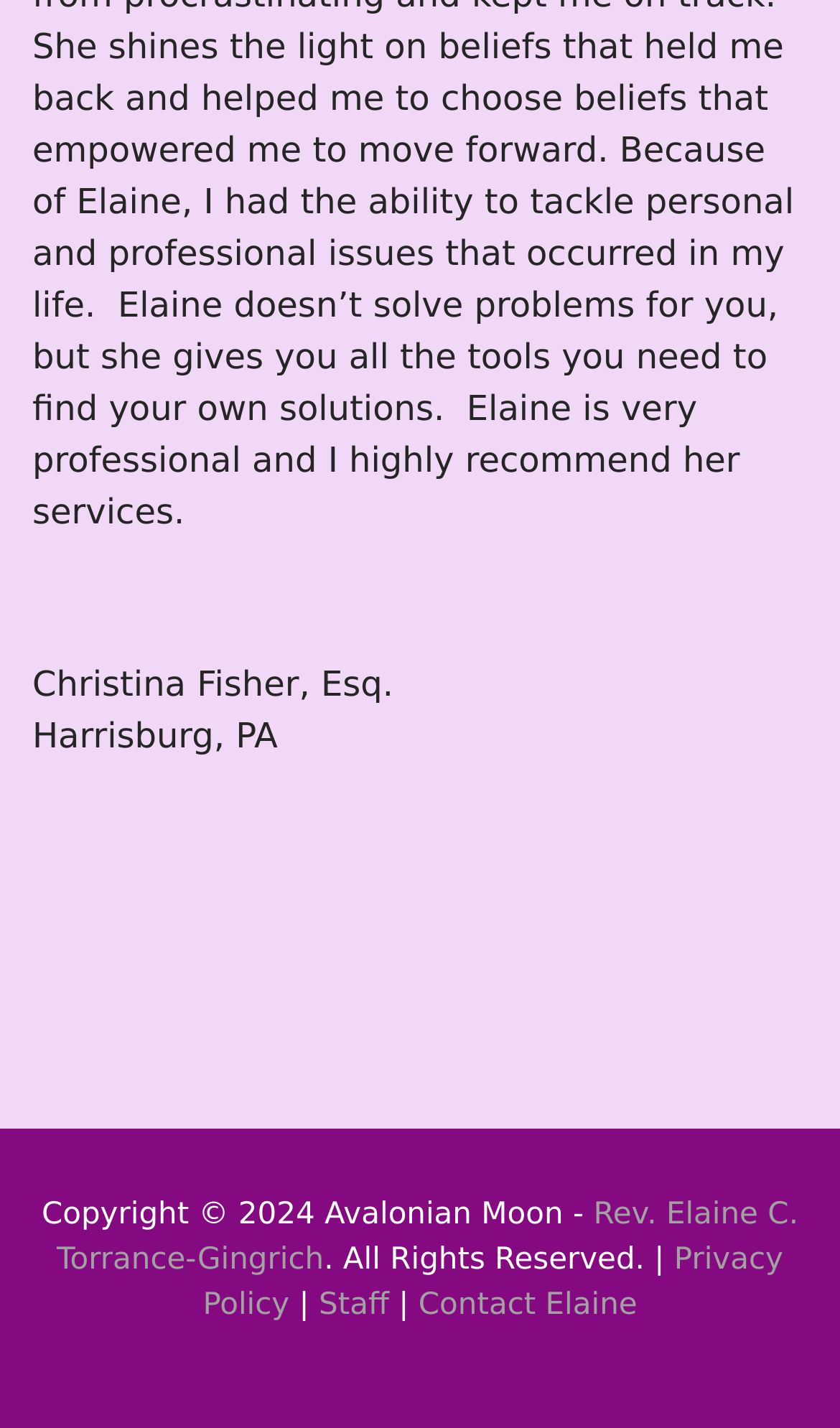Use a single word or phrase to answer the question: Who is the copyright holder of this website?

Avalonian Moon